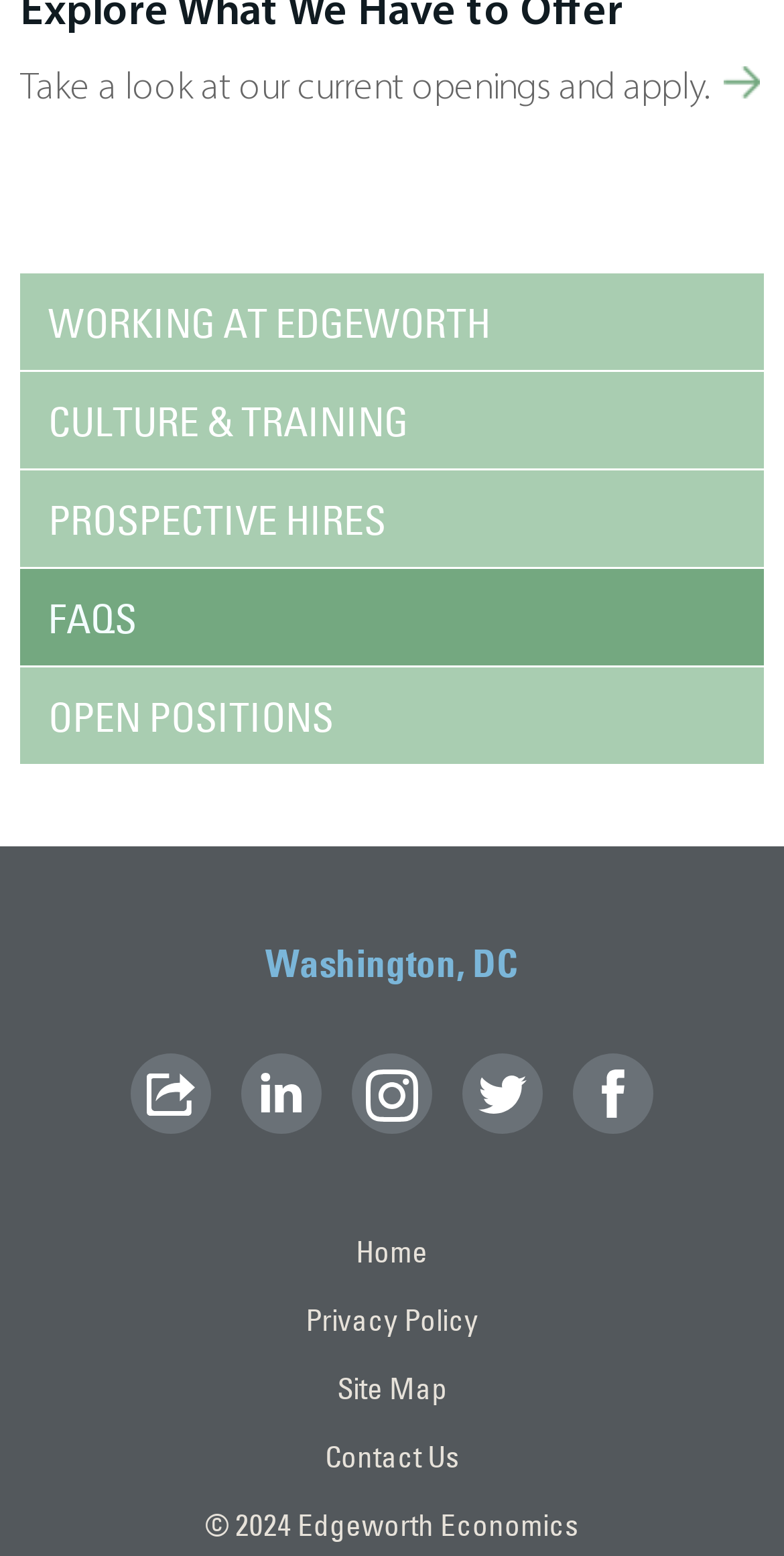Find and indicate the bounding box coordinates of the region you should select to follow the given instruction: "Share on LinkedIn".

[0.308, 0.678, 0.41, 0.729]